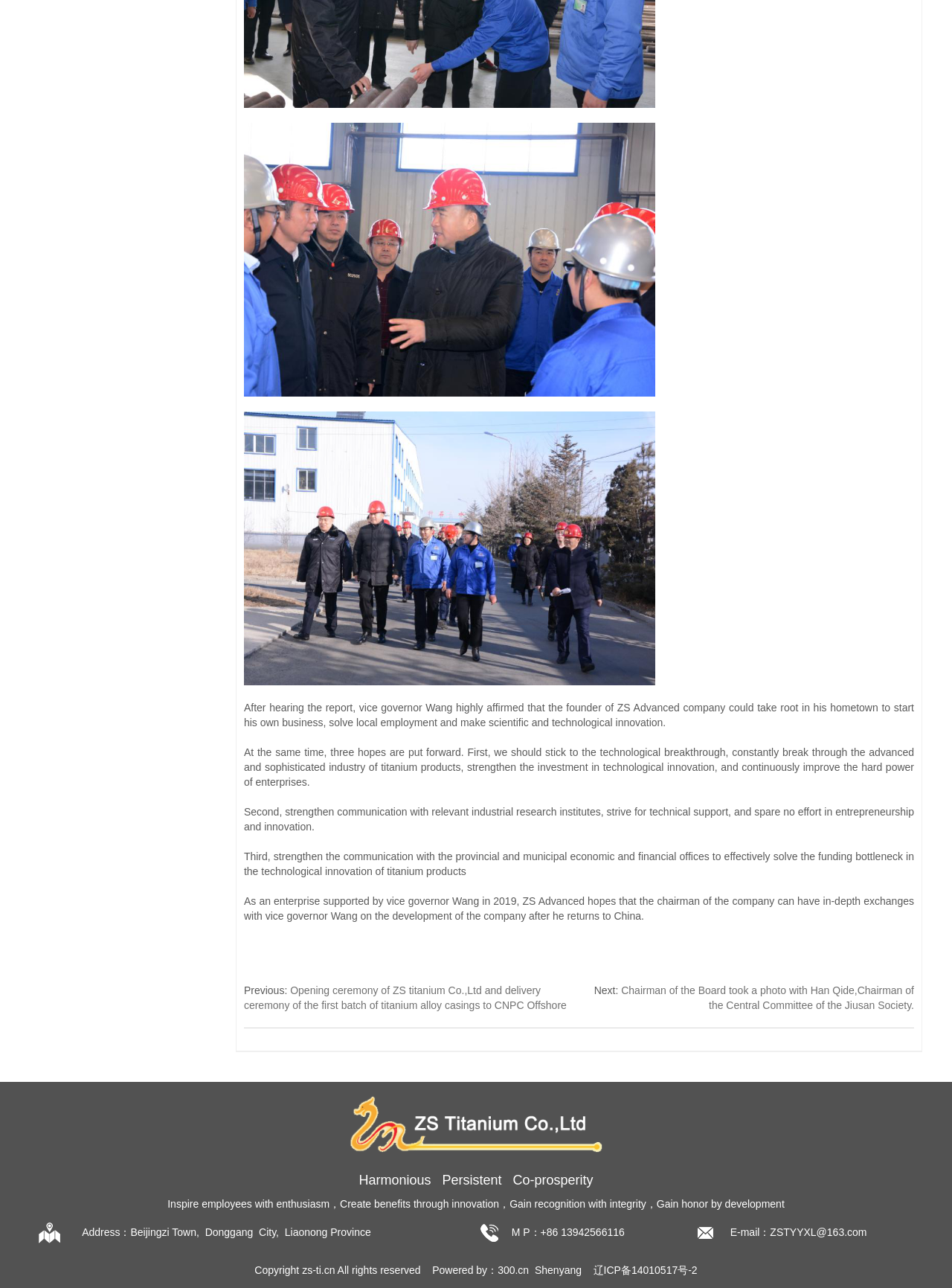Please answer the following query using a single word or phrase: 
What is the location of the company?

Beijingzi Town, Donggang City, Liaonong Province